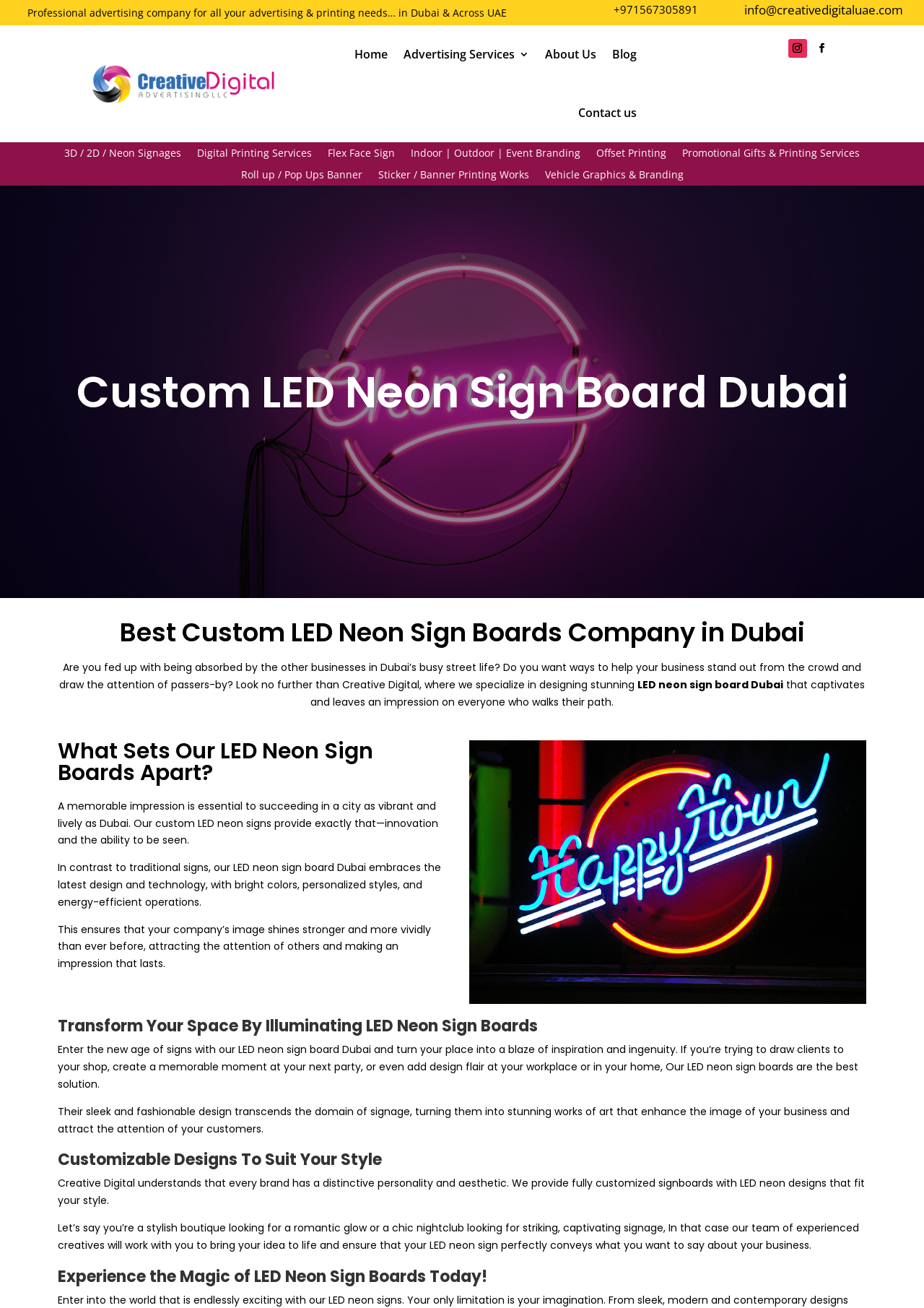What is the company's email address?
Refer to the image and provide a one-word or short phrase answer.

info@creativedigitaluae.com